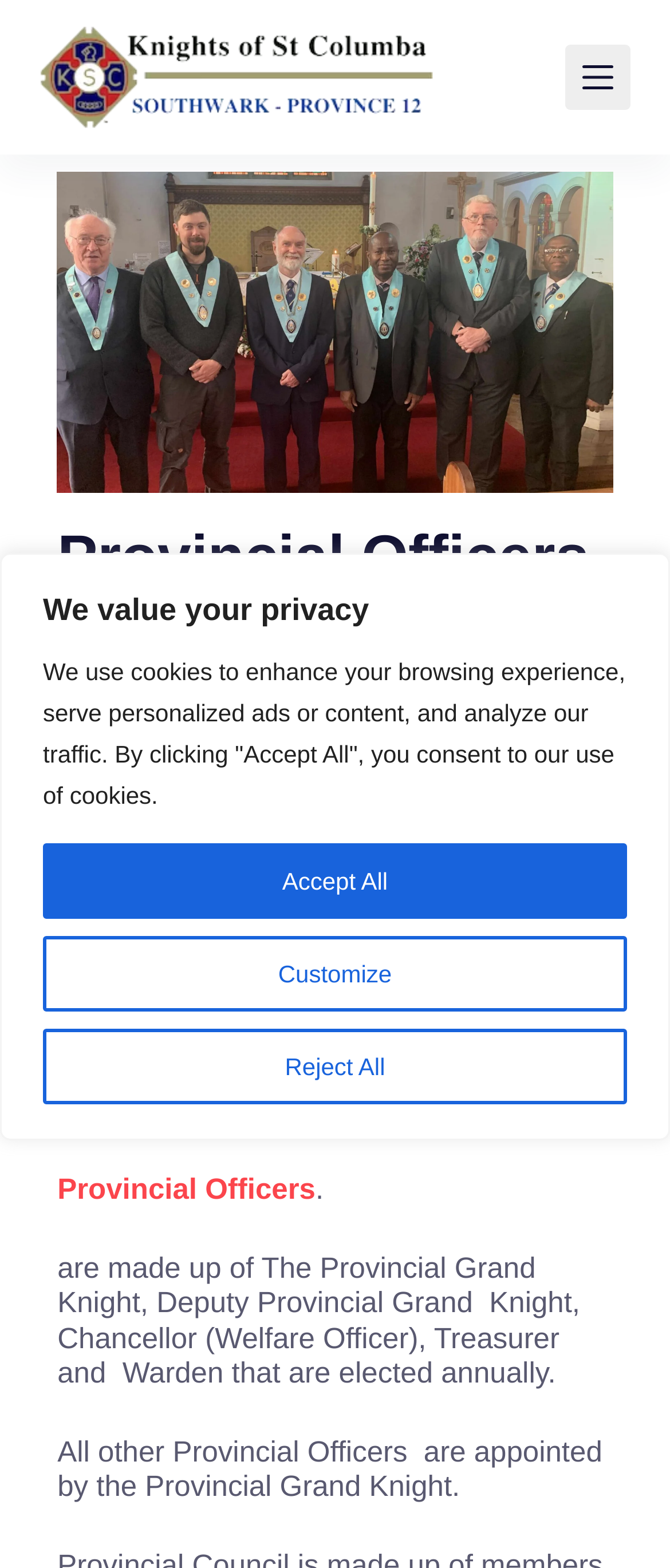How many councils are in the province?
Provide a short answer using one word or a brief phrase based on the image.

32